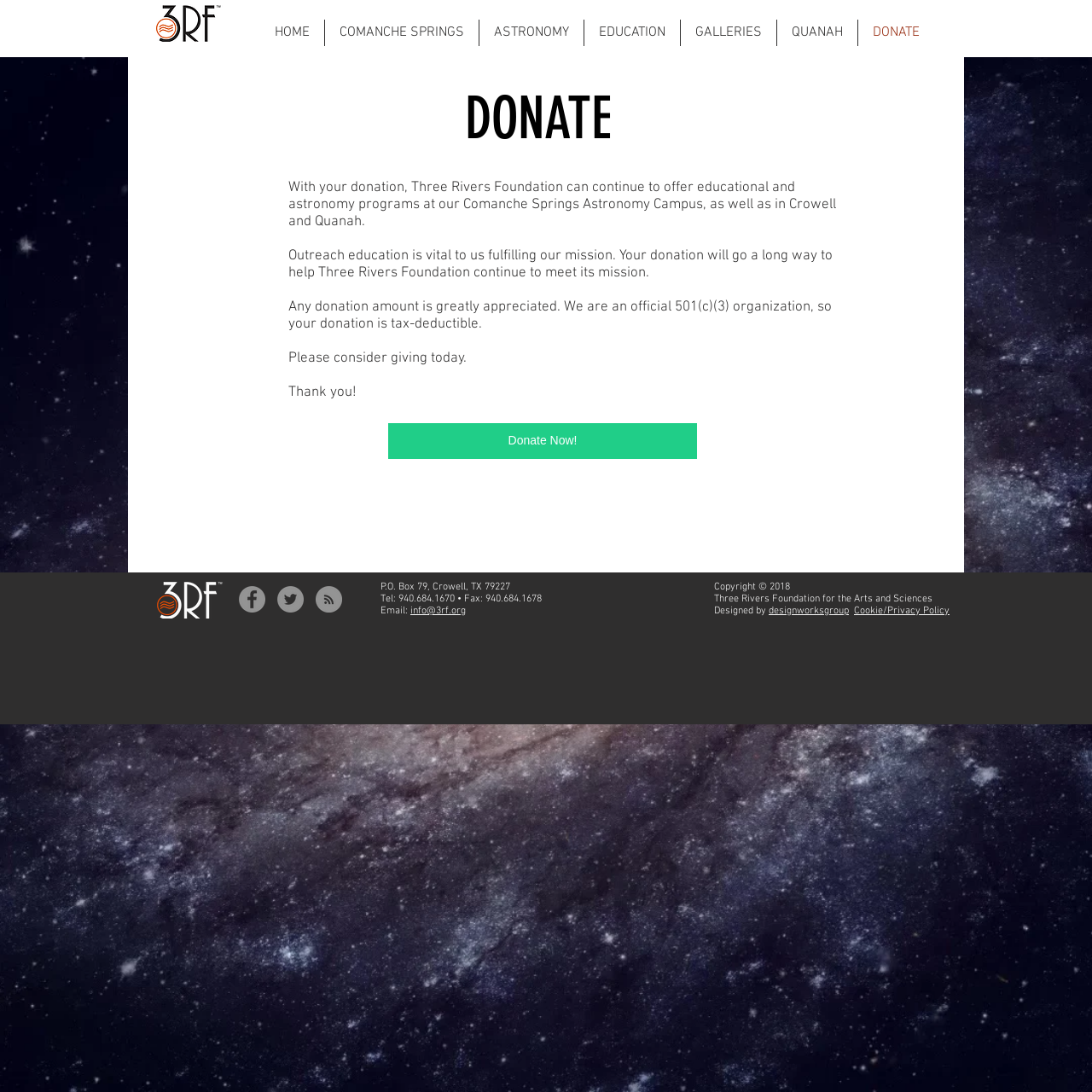Using the details from the image, please elaborate on the following question: How many social media links are available?

By examining the social bar section, I can see that there are three social media links available, which are Facebook, Twitter, and RSS, each represented by a grey circle icon.